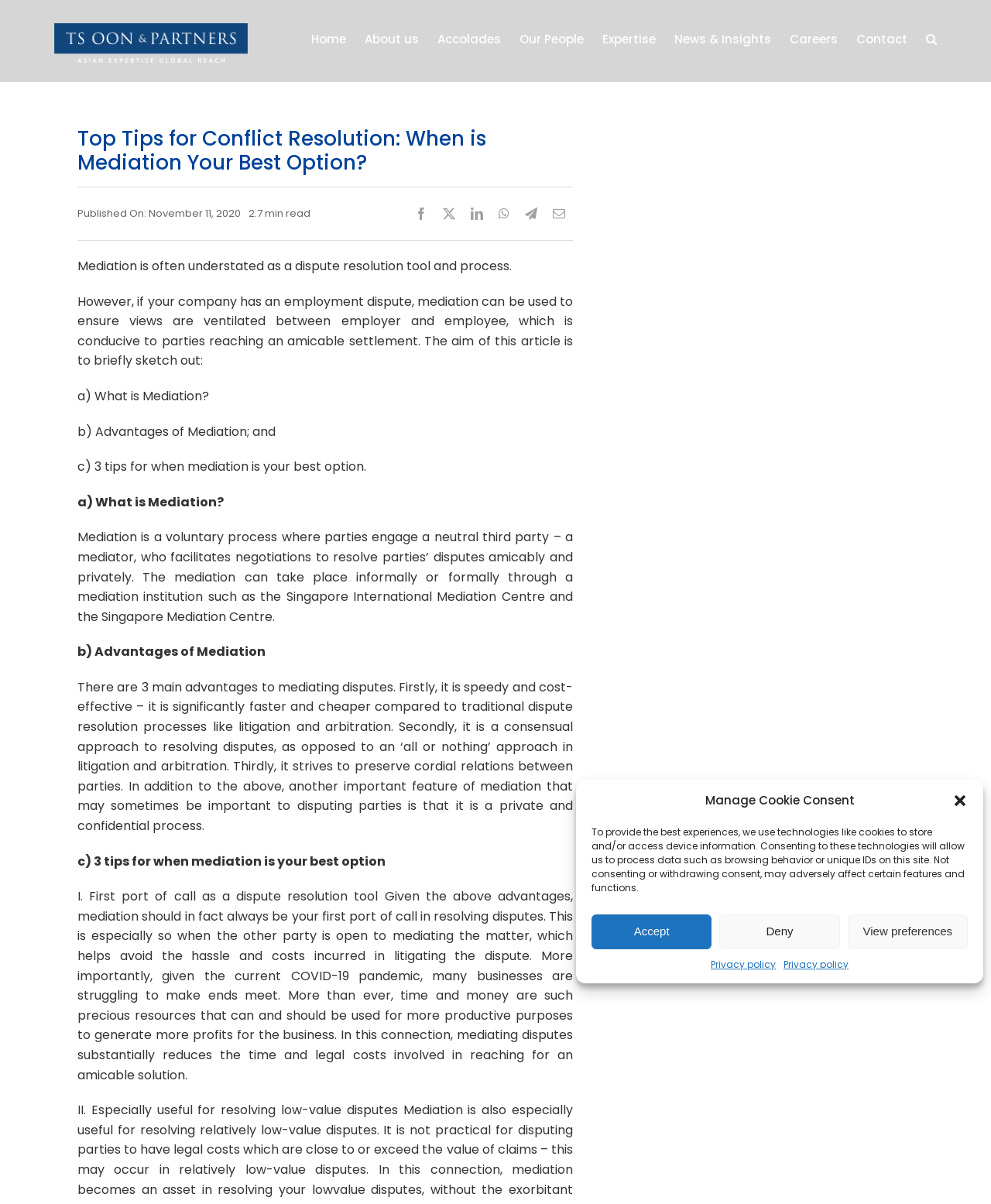Answer the question in a single word or phrase:
What is the main topic of this webpage?

Conflict Resolution